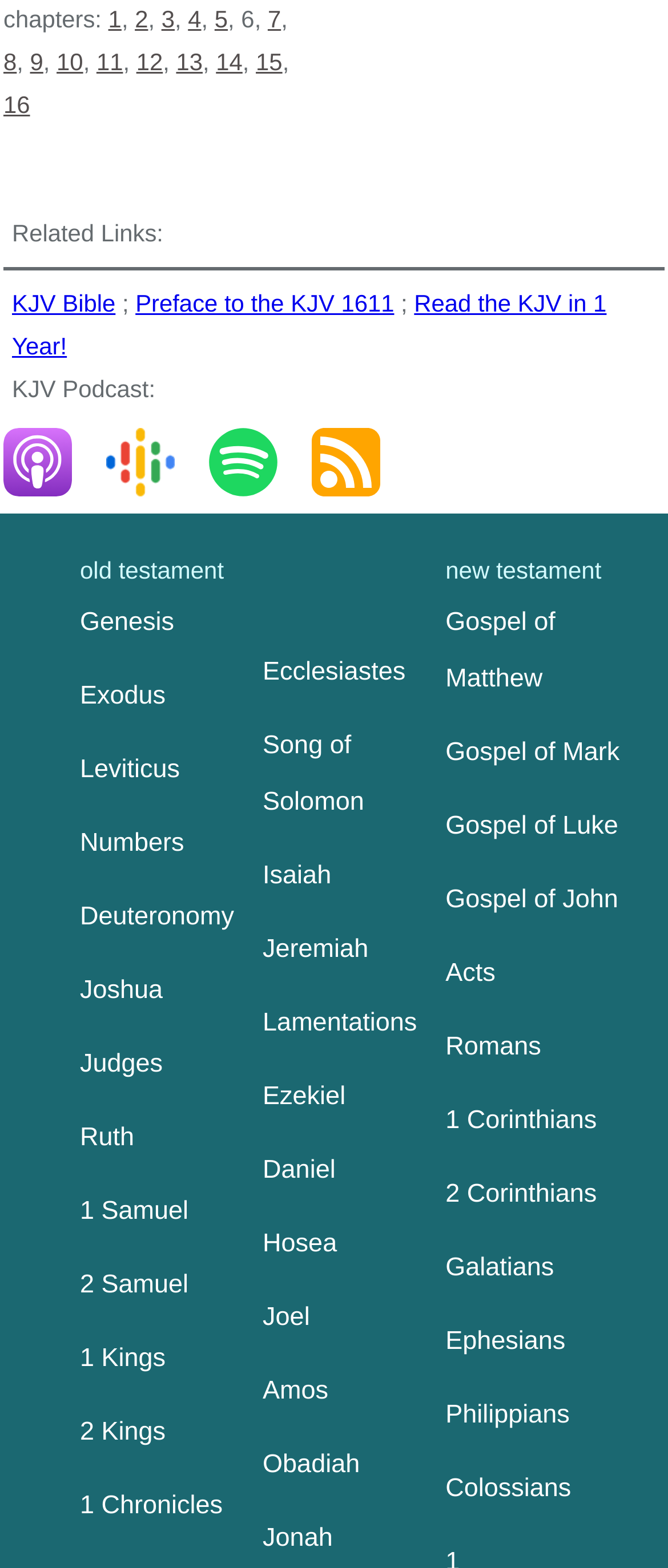Please specify the bounding box coordinates of the area that should be clicked to accomplish the following instruction: "click chapter 1". The coordinates should consist of four float numbers between 0 and 1, i.e., [left, top, right, bottom].

[0.162, 0.003, 0.182, 0.021]